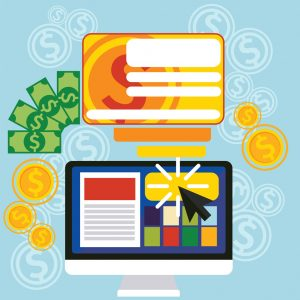What do the stacks of cash and gold coins represent?
Using the image as a reference, give an elaborate response to the question.

The stylized representations of money, including stacks of cash and gold coins, surrounding the computer screen symbolize the potential financial success that can be achieved through effective clickbait strategies in online marketing.